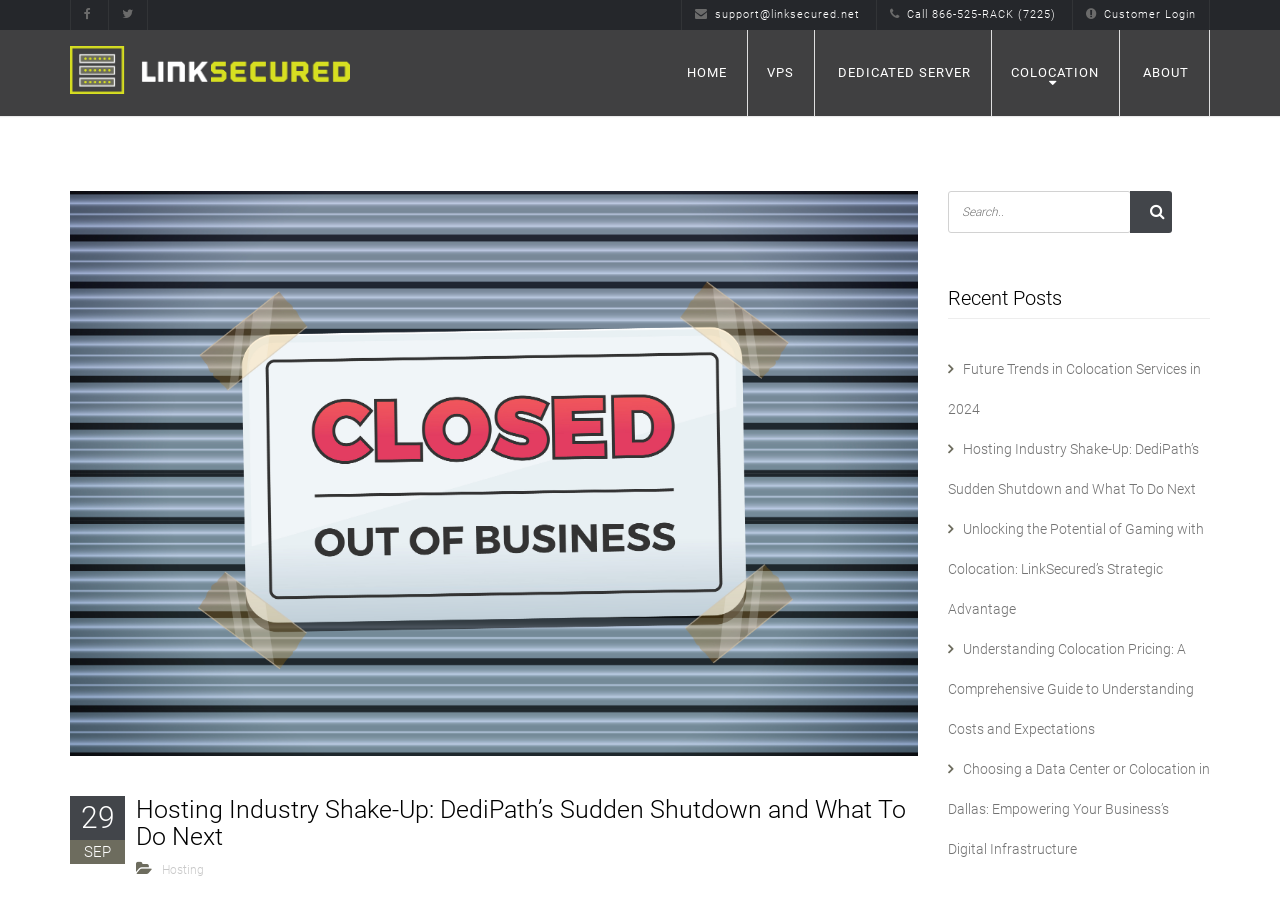Please identify the bounding box coordinates of the element I need to click to follow this instruction: "Go to the VPS page".

[0.584, 0.033, 0.636, 0.126]